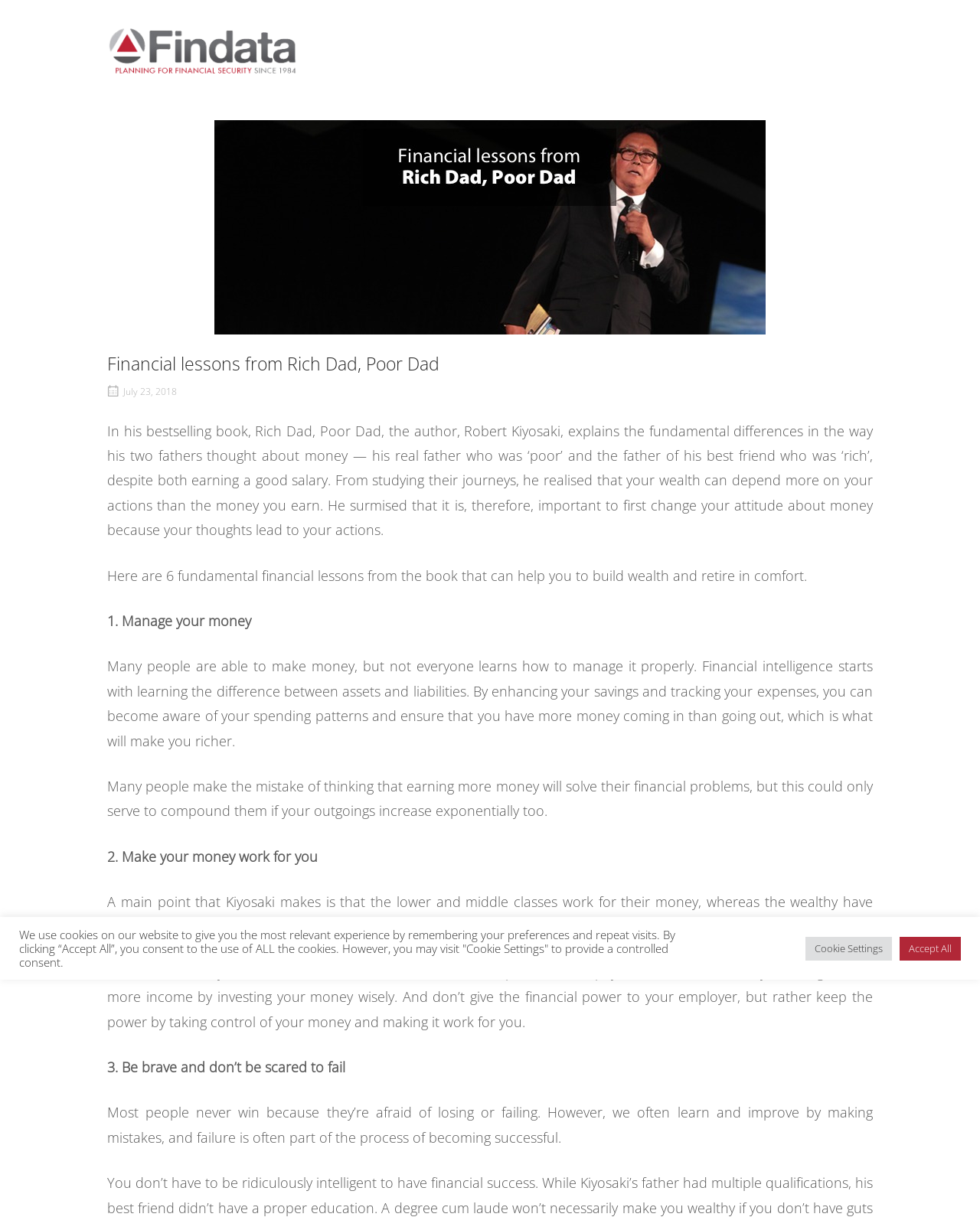Use the information in the screenshot to answer the question comprehensively: What is the main difference between the lower and middle classes and the wealthy?

According to the book 'Rich Dad, Poor Dad', the main difference between the lower and middle classes and the wealthy is that the lower and middle classes work for their money, whereas the wealthy have money work for them.